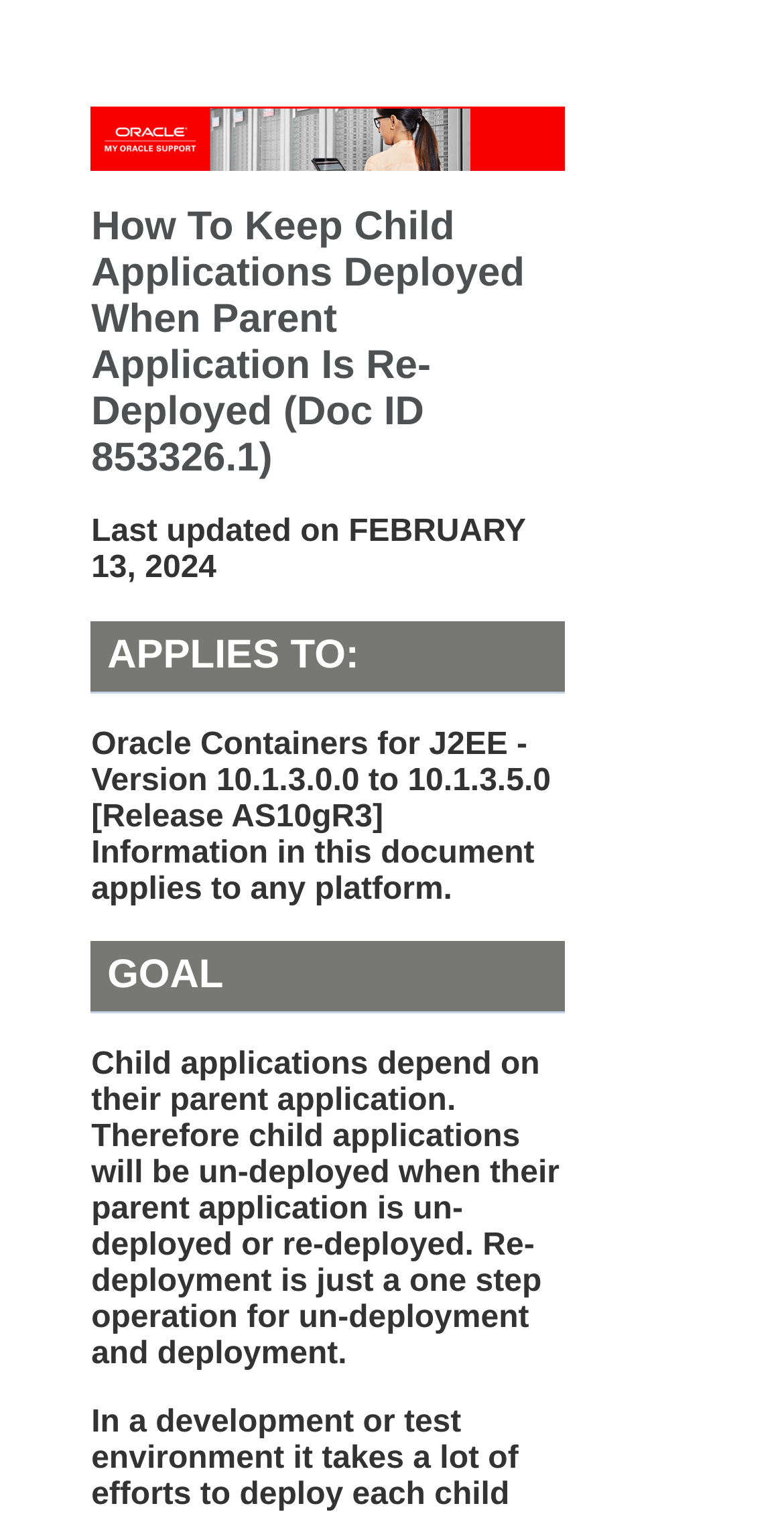Elaborate on the webpage's design and content in a detailed caption.

The webpage is a technical support article with a focus on Oracle Containers for J2EE. At the top, there is a banner with the title "My Oracle Support Banner" accompanied by an image. Below the banner, the main title of the article "How To Keep Child Applications Deployed When Parent Application Is Re-Deployed (Doc ID 853326.1)" is prominently displayed.

On the top-right side, the article's last update date, "FEBRUARY 13, 2024", is mentioned. The main content of the article is divided into sections, with headings such as "APPLIES TO:", "GOAL", and others. The "APPLIES TO:" section specifies the relevant Oracle Containers for J2EE versions, while the "GOAL" section explains the issue of child applications being un-deployed when their parent application is re-deployed.

The article contains several paragraphs of text, including a detailed description of the problem and its solution. There are no other images on the page besides the banner image. Overall, the webpage is a technical support resource providing guidance on a specific issue related to Oracle Containers for J2EE.